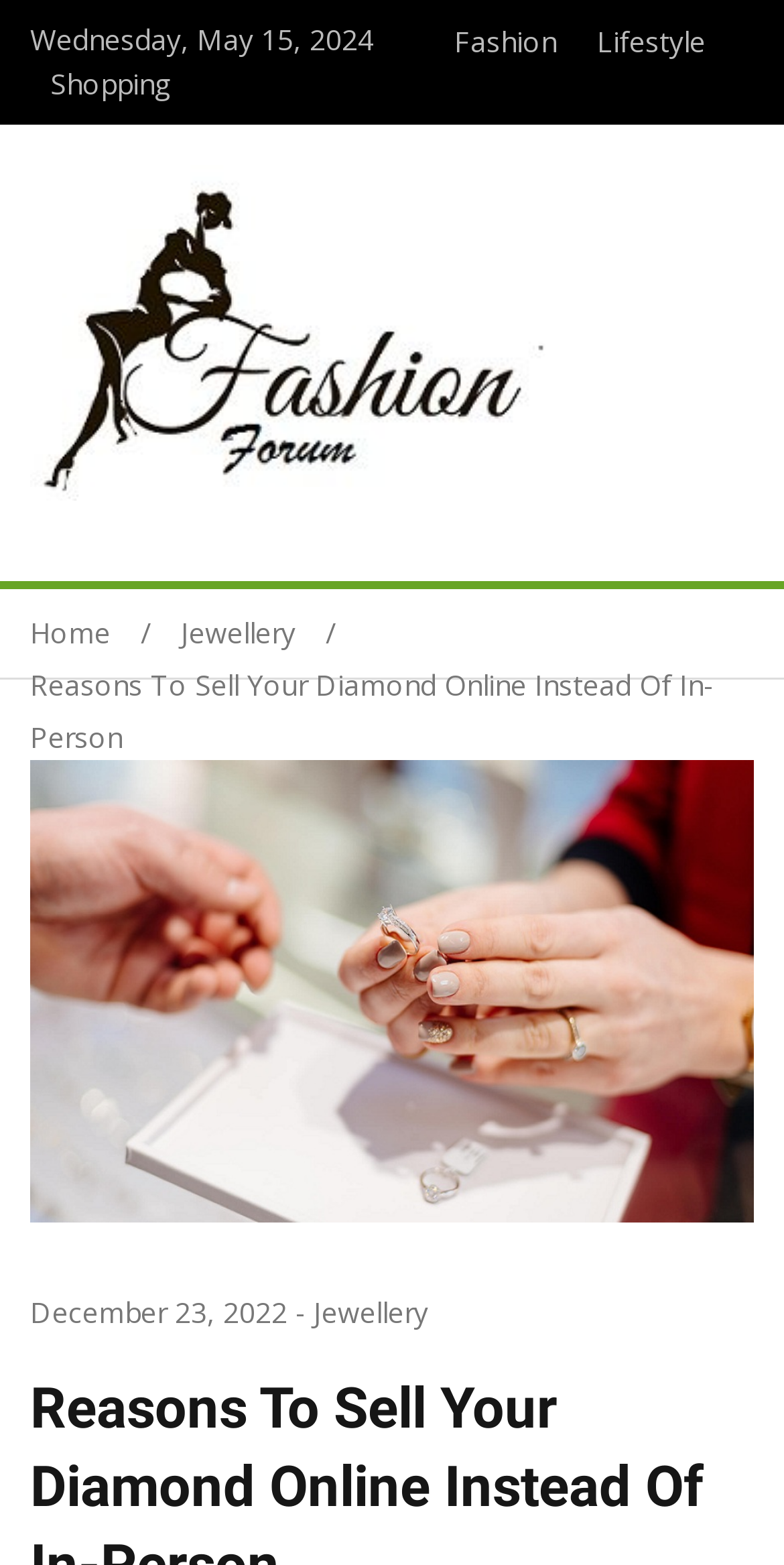Identify the bounding box coordinates of the specific part of the webpage to click to complete this instruction: "View December 23, 2022 post".

[0.038, 0.827, 0.367, 0.852]